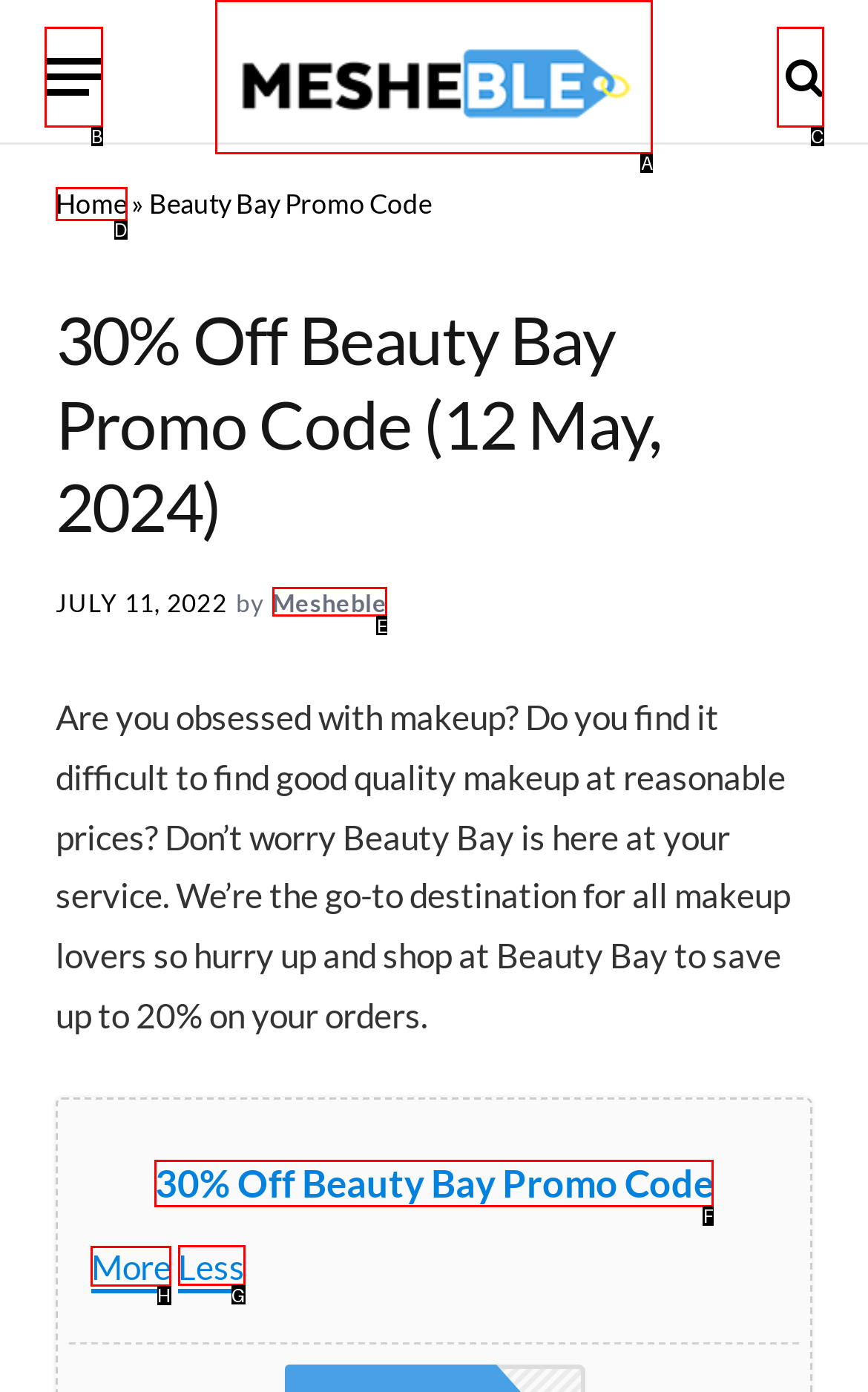Point out the letter of the HTML element you should click on to execute the task: View more promo codes
Reply with the letter from the given options.

H